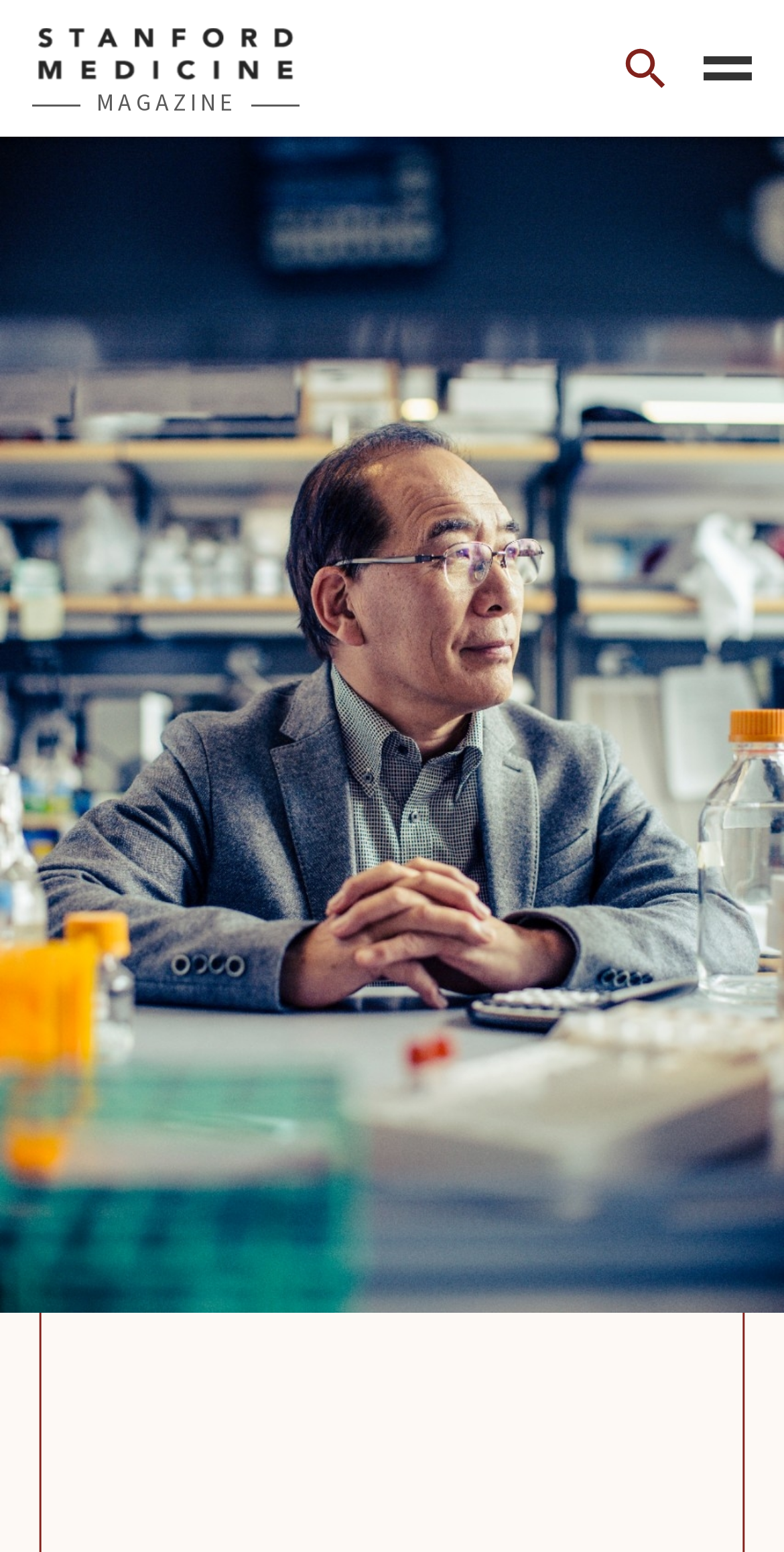Identify the first-level heading on the webpage and generate its text content.

G
r
o
w
i
n
g
 
h
u
m
a
n
 
o
r
g
a
n
s